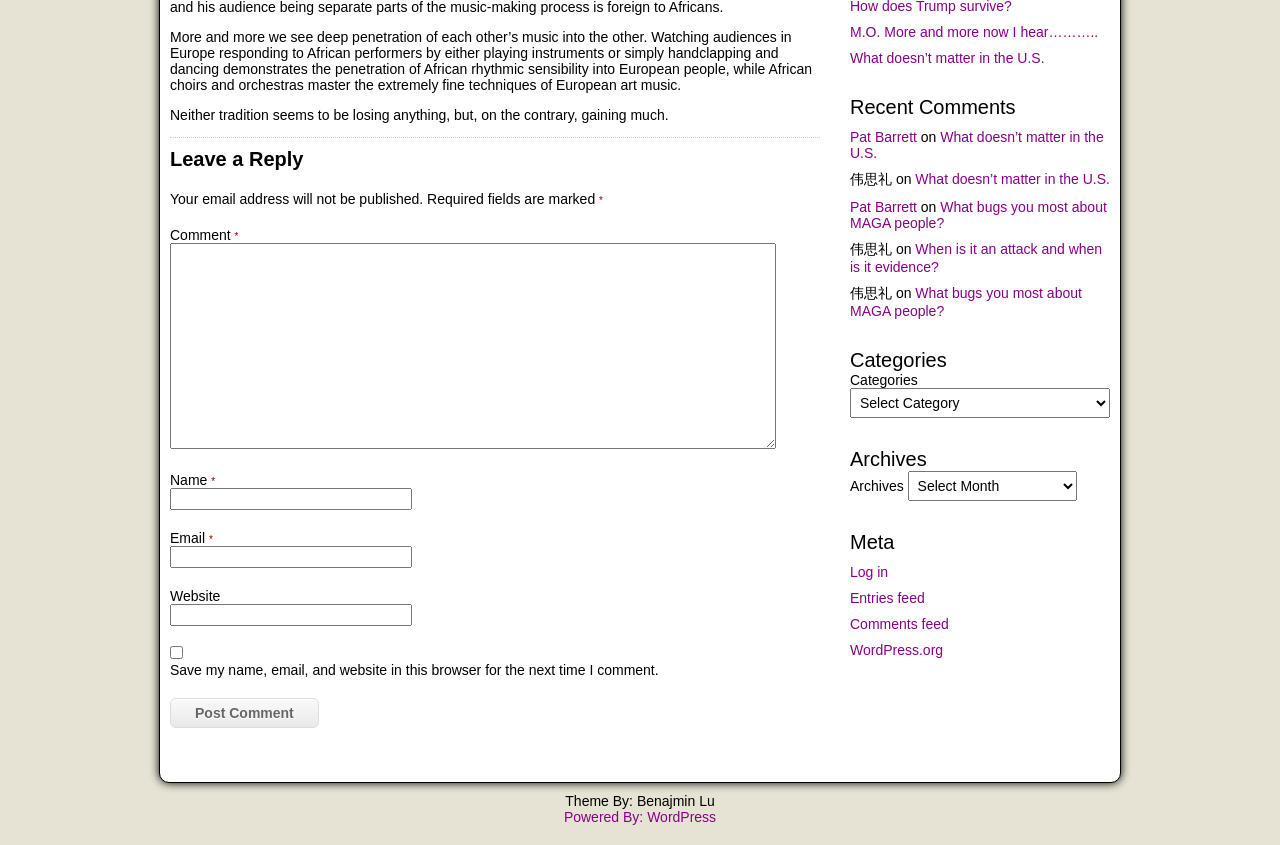Determine the bounding box for the UI element described here: "parent_node: Email * aria-describedby="email-notes" name="email"".

[0.133, 0.646, 0.322, 0.672]